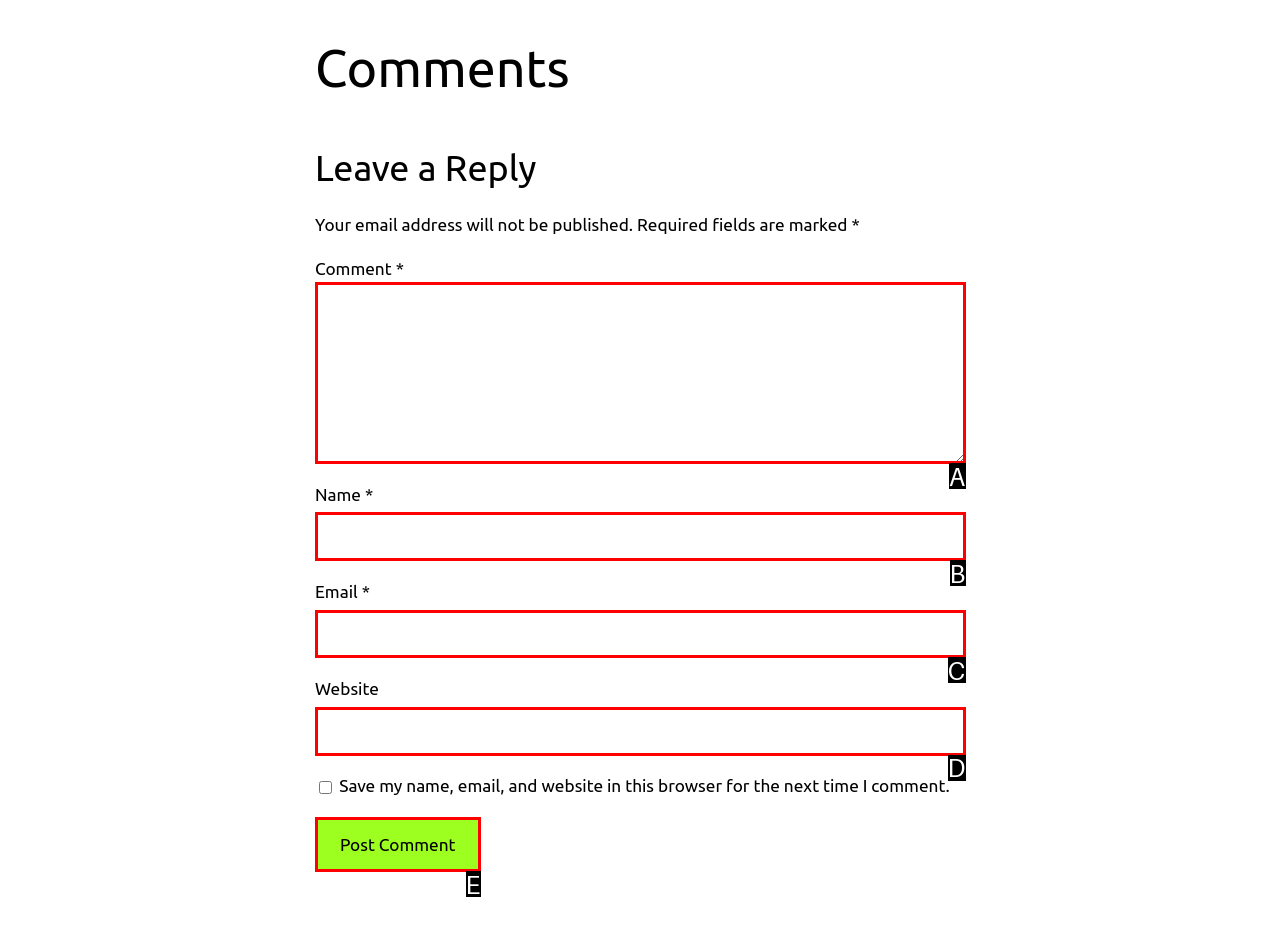Which option aligns with the description: parent_node: Email * aria-describedby="email-notes" name="email"? Respond by selecting the correct letter.

C